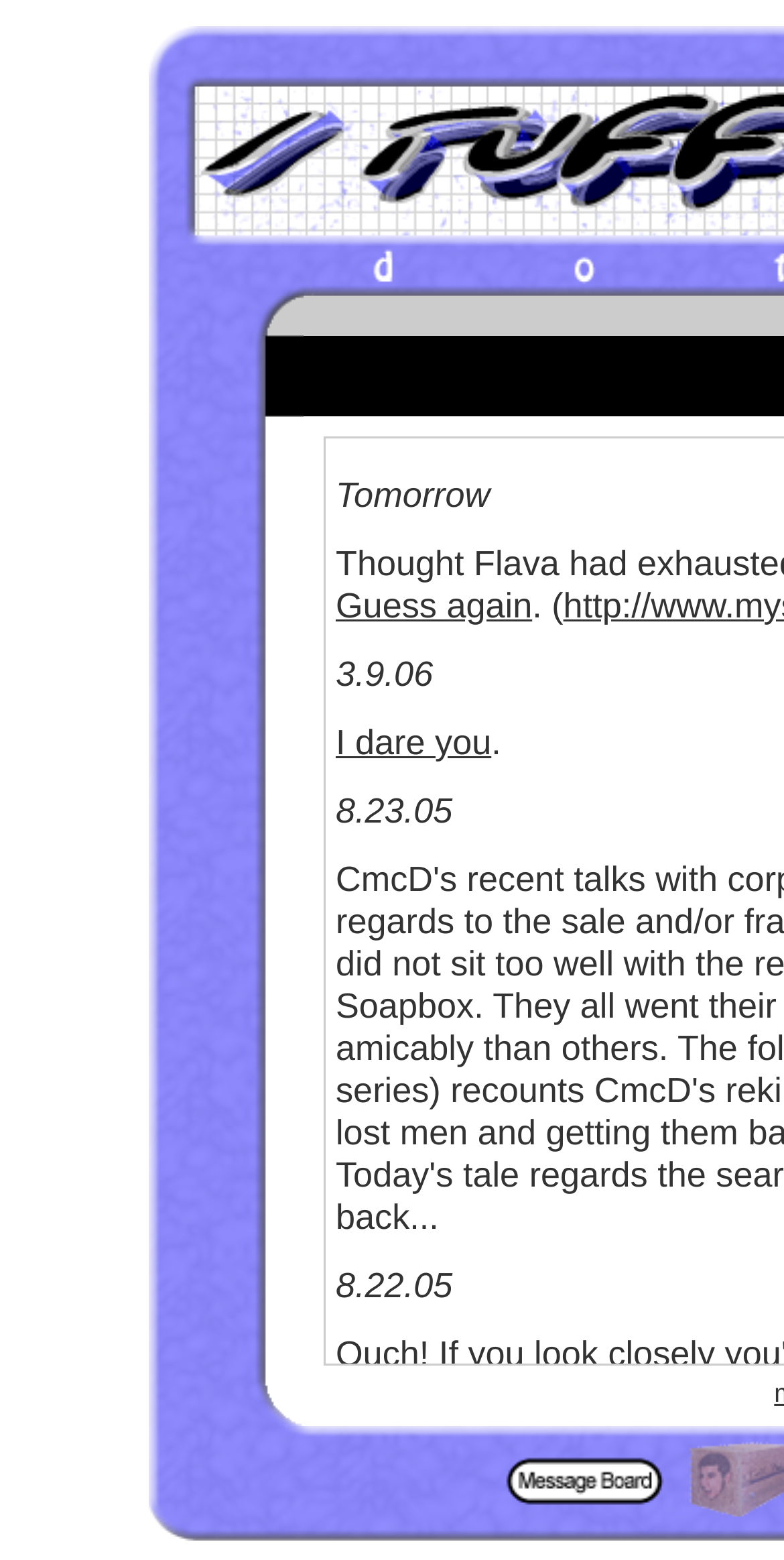How many links are on the webpage?
Relying on the image, give a concise answer in one word or a brief phrase.

5